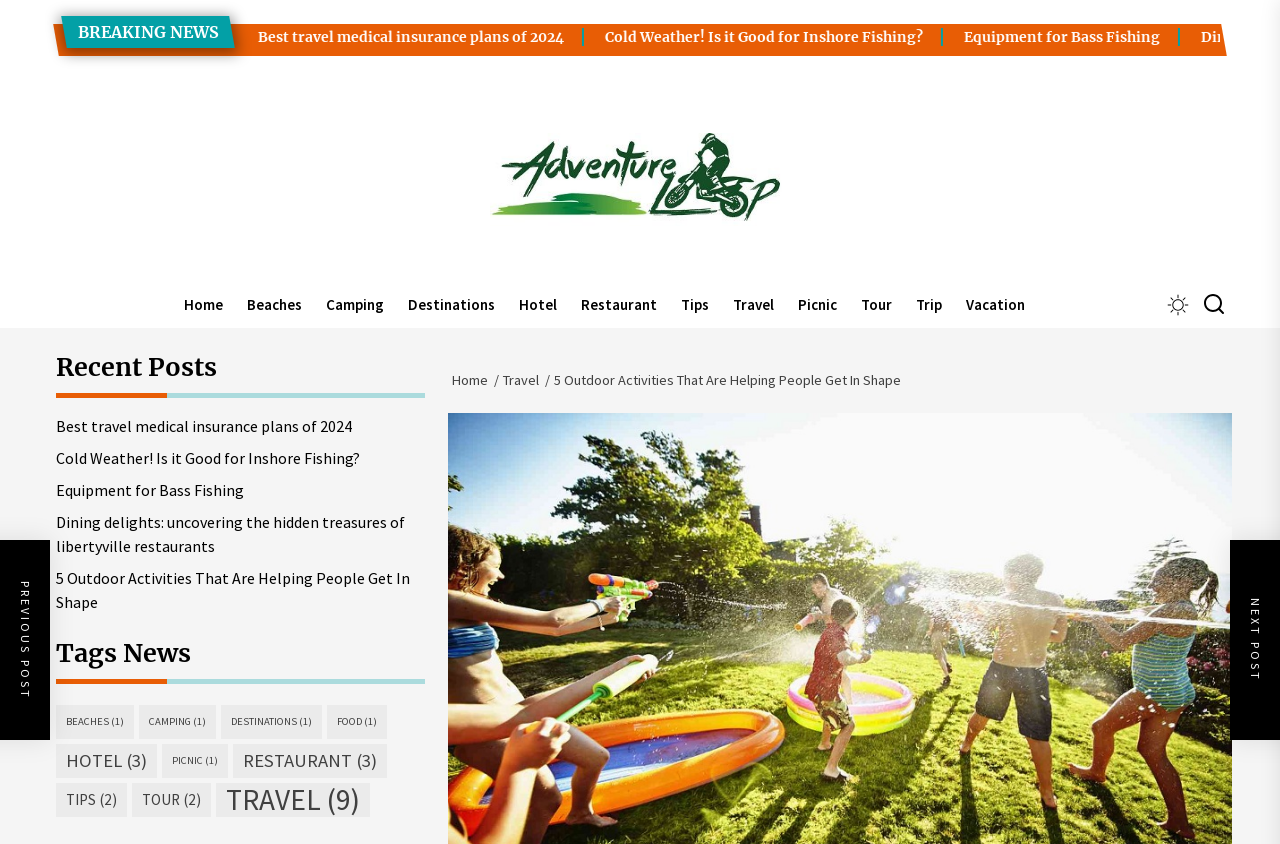Please find the bounding box coordinates of the clickable region needed to complete the following instruction: "Browse the 'Hotel' tag". The bounding box coordinates must consist of four float numbers between 0 and 1, i.e., [left, top, right, bottom].

[0.044, 0.882, 0.123, 0.922]